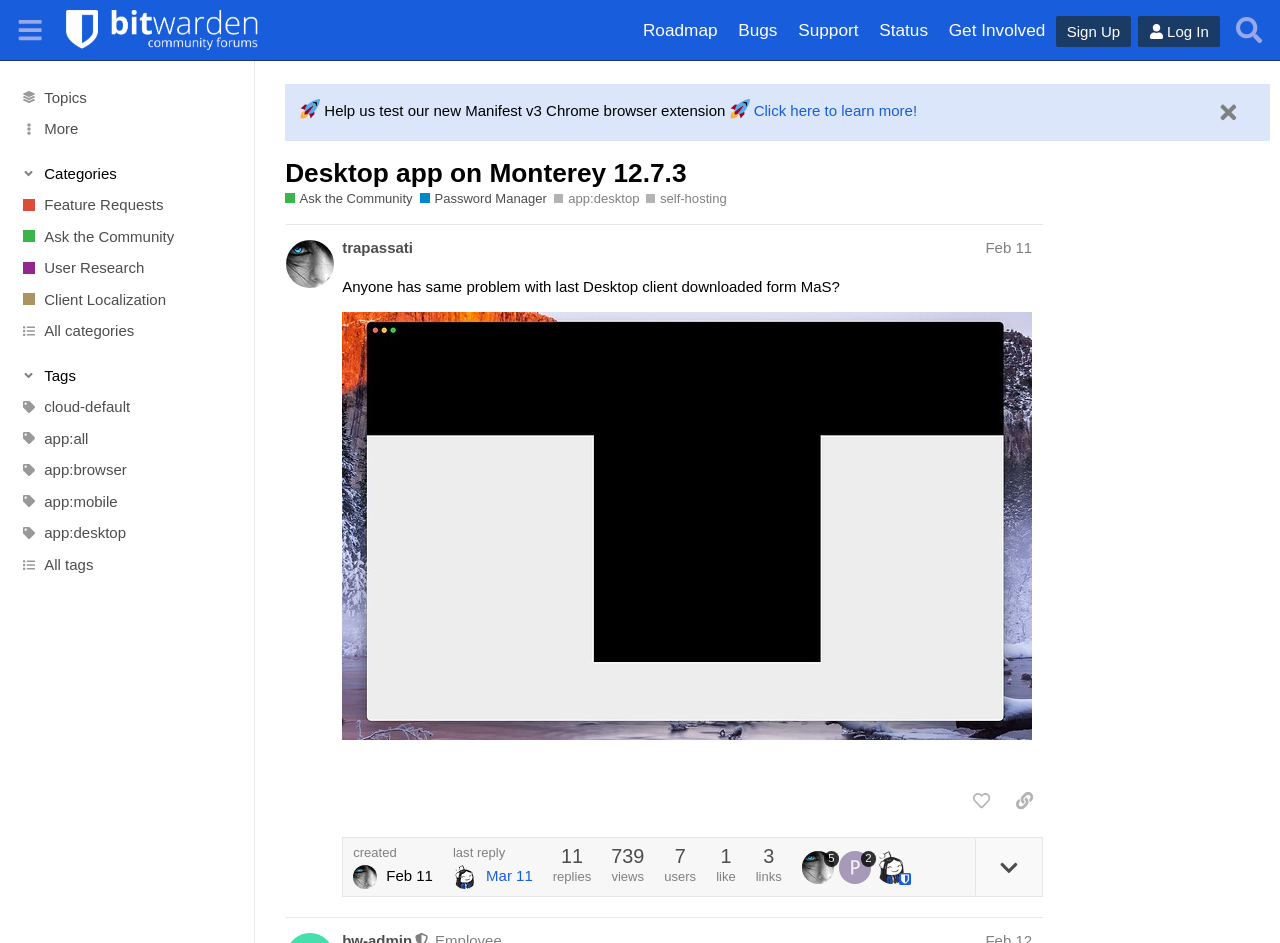Please respond to the question with a concise word or phrase:
What is the topic of the post by trapassati?

Desktop app on Monterey 12.7.3